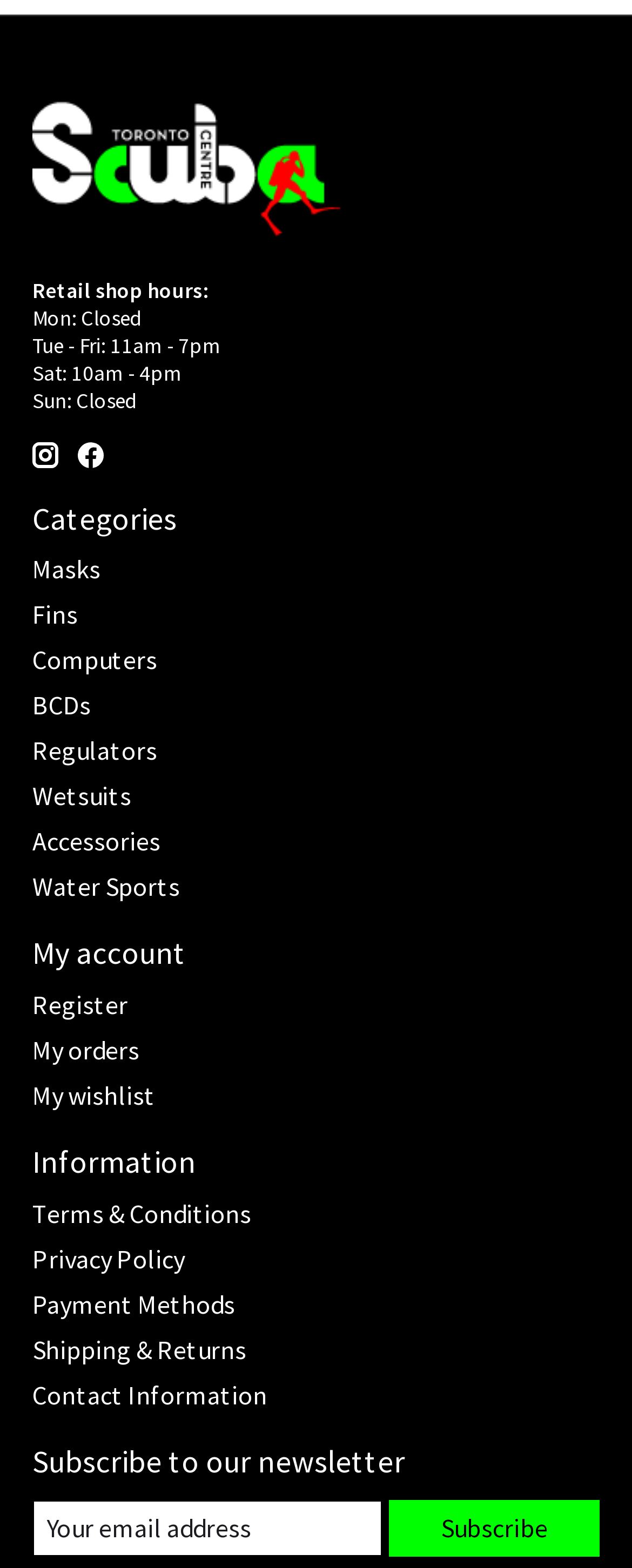Please find the bounding box coordinates of the element that you should click to achieve the following instruction: "Follow us on Instagram". The coordinates should be presented as four float numbers between 0 and 1: [left, top, right, bottom].

[0.051, 0.282, 0.092, 0.298]